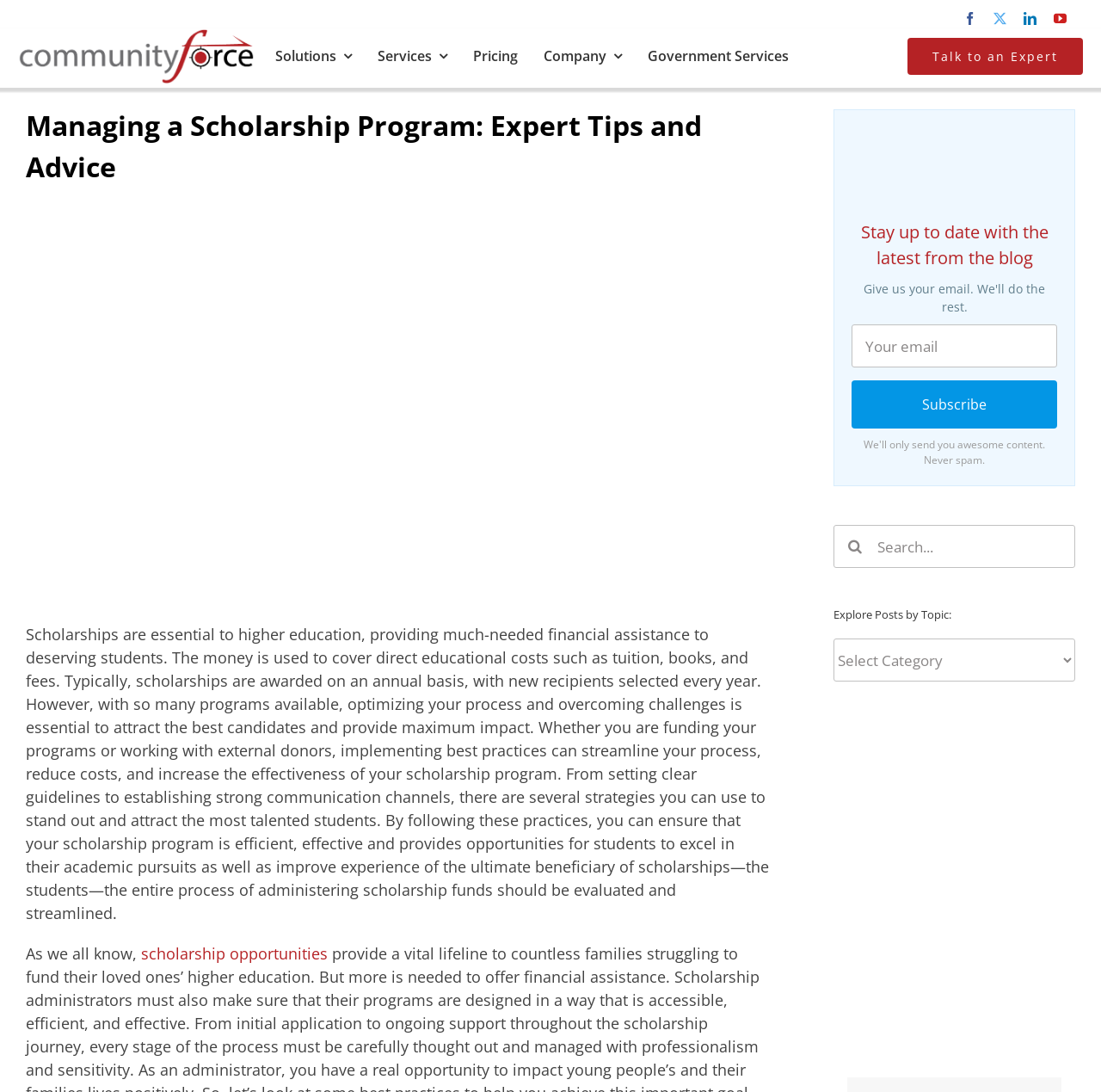Extract the bounding box coordinates for the UI element described as: "View Larger Image".

[0.023, 0.188, 0.7, 0.547]